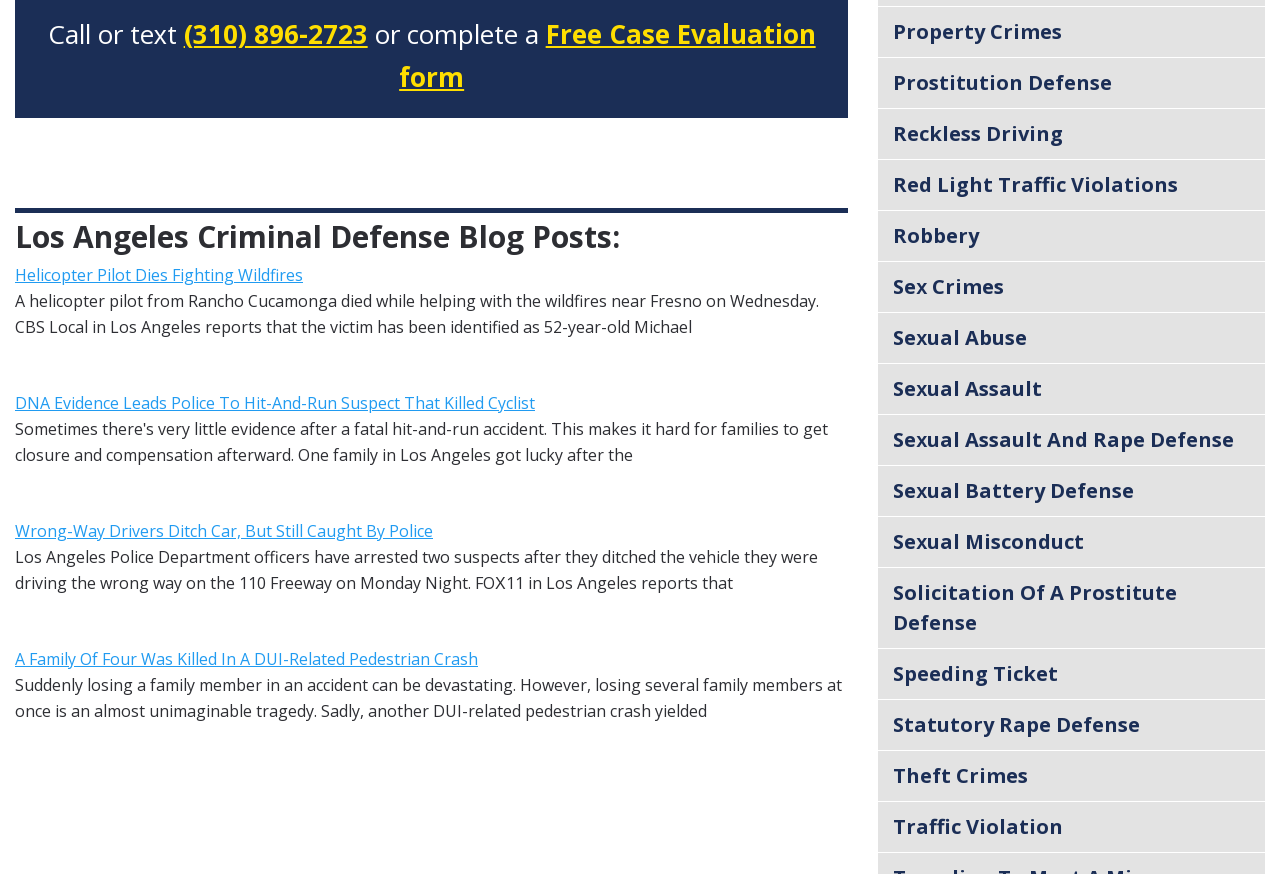Determine the bounding box coordinates of the section I need to click to execute the following instruction: "Complete a free case evaluation form". Provide the coordinates as four float numbers between 0 and 1, i.e., [left, top, right, bottom].

[0.312, 0.019, 0.637, 0.108]